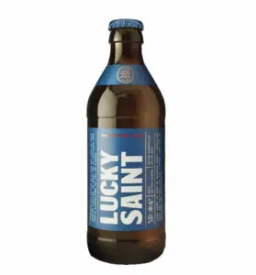What is the color of the label?
Provide a short answer using one word or a brief phrase based on the image.

Vibrant blue